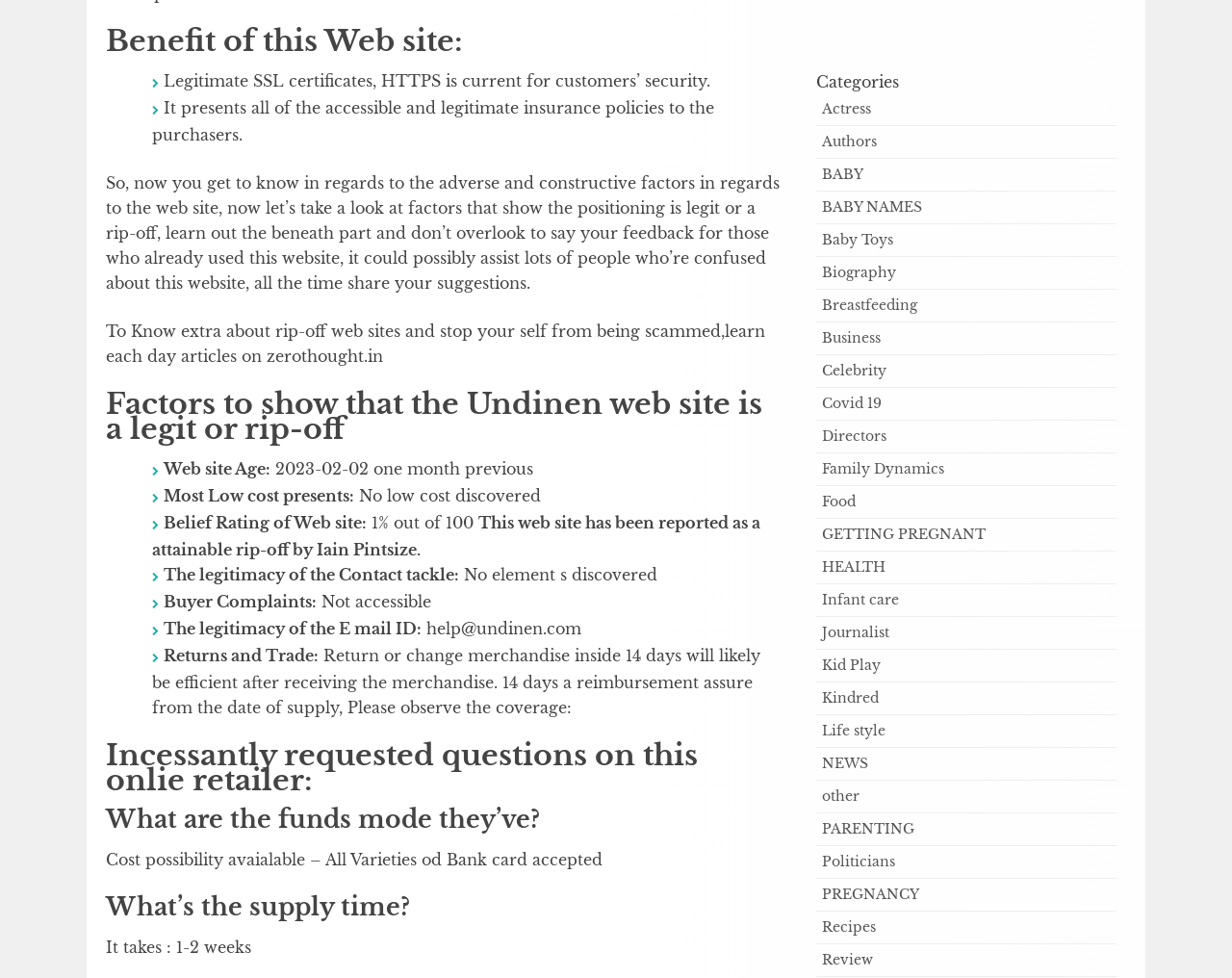Determine the bounding box coordinates of the clickable region to follow the instruction: "View the 'What are the payment modes they have?' section".

[0.086, 0.825, 0.635, 0.851]